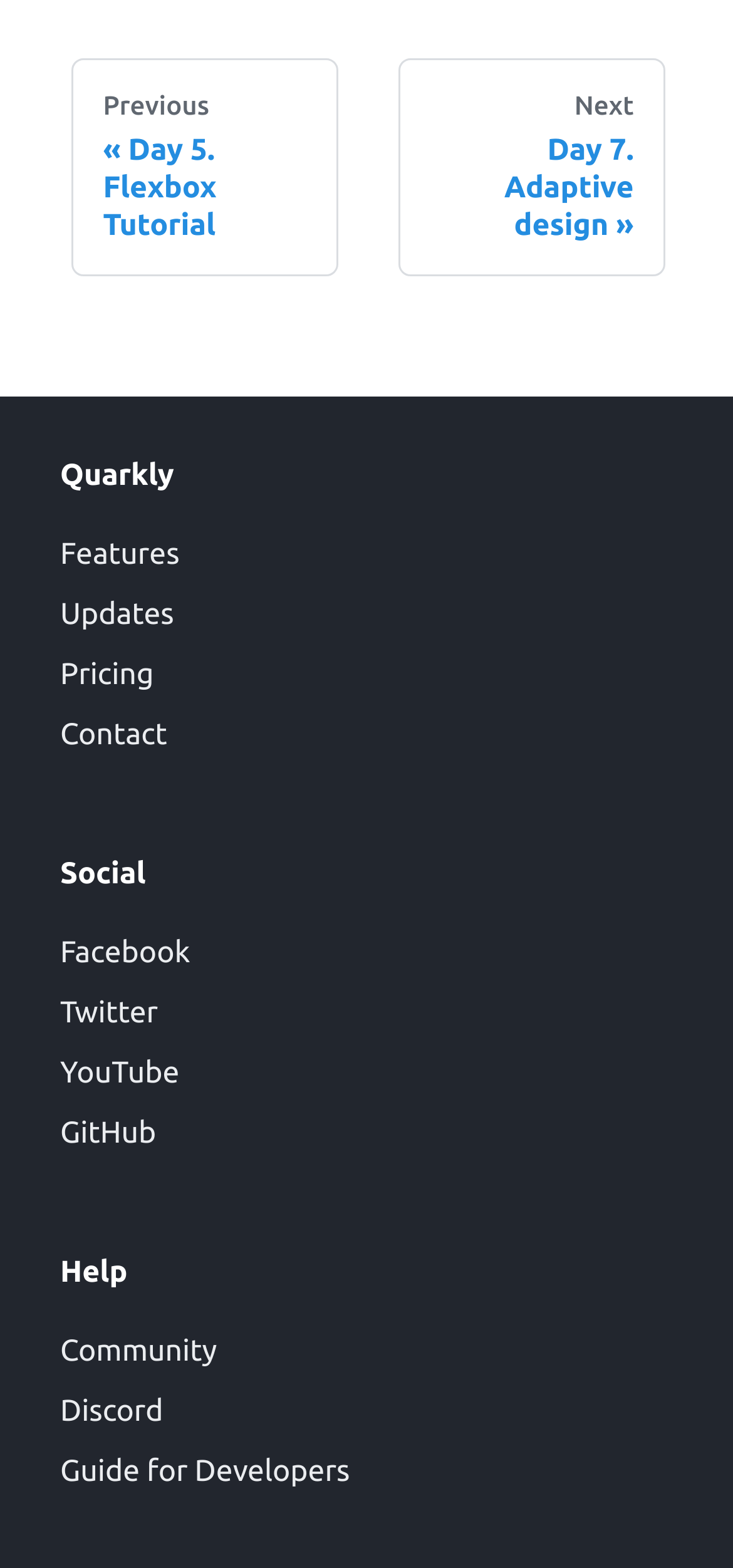Calculate the bounding box coordinates of the UI element given the description: "Previous« Day 5. Flexbox Tutorial".

[0.097, 0.037, 0.462, 0.176]